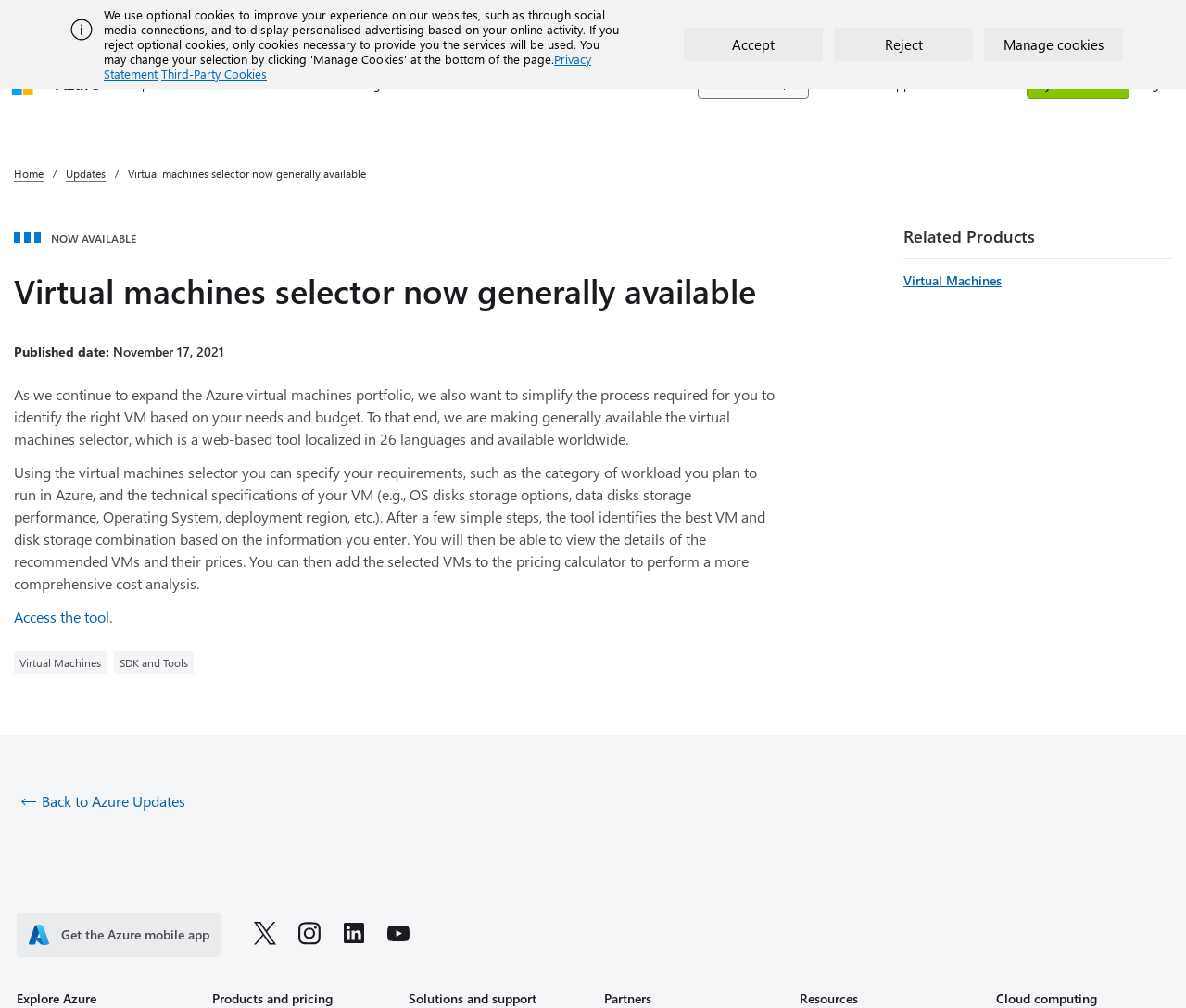Indicate the bounding box coordinates of the clickable region to achieve the following instruction: "Click the 'BOLTON'S CLOCK AND WATCH MAKERS' link."

None